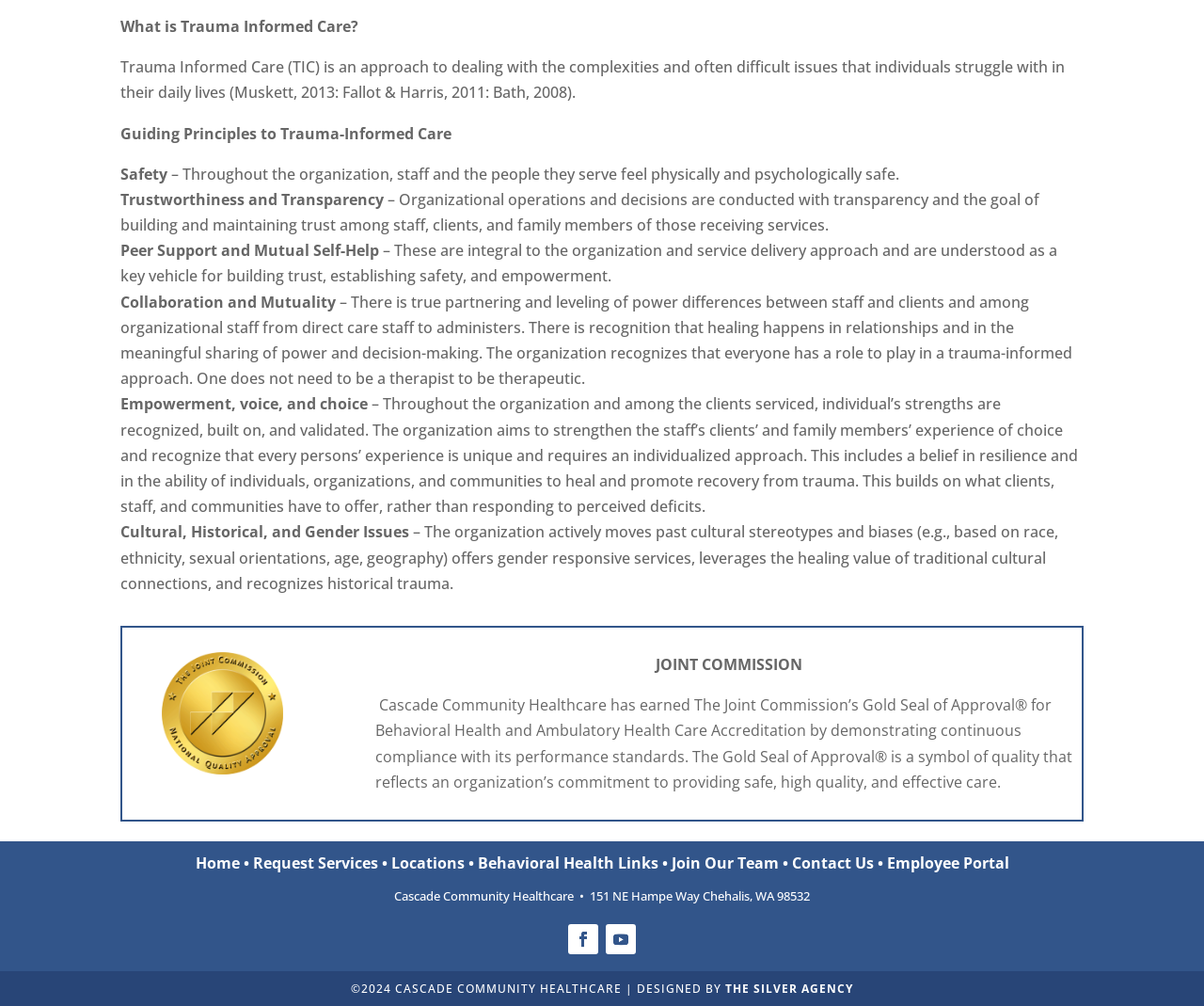Provide the bounding box coordinates of the section that needs to be clicked to accomplish the following instruction: "Open Employee Portal."

[0.733, 0.847, 0.838, 0.868]